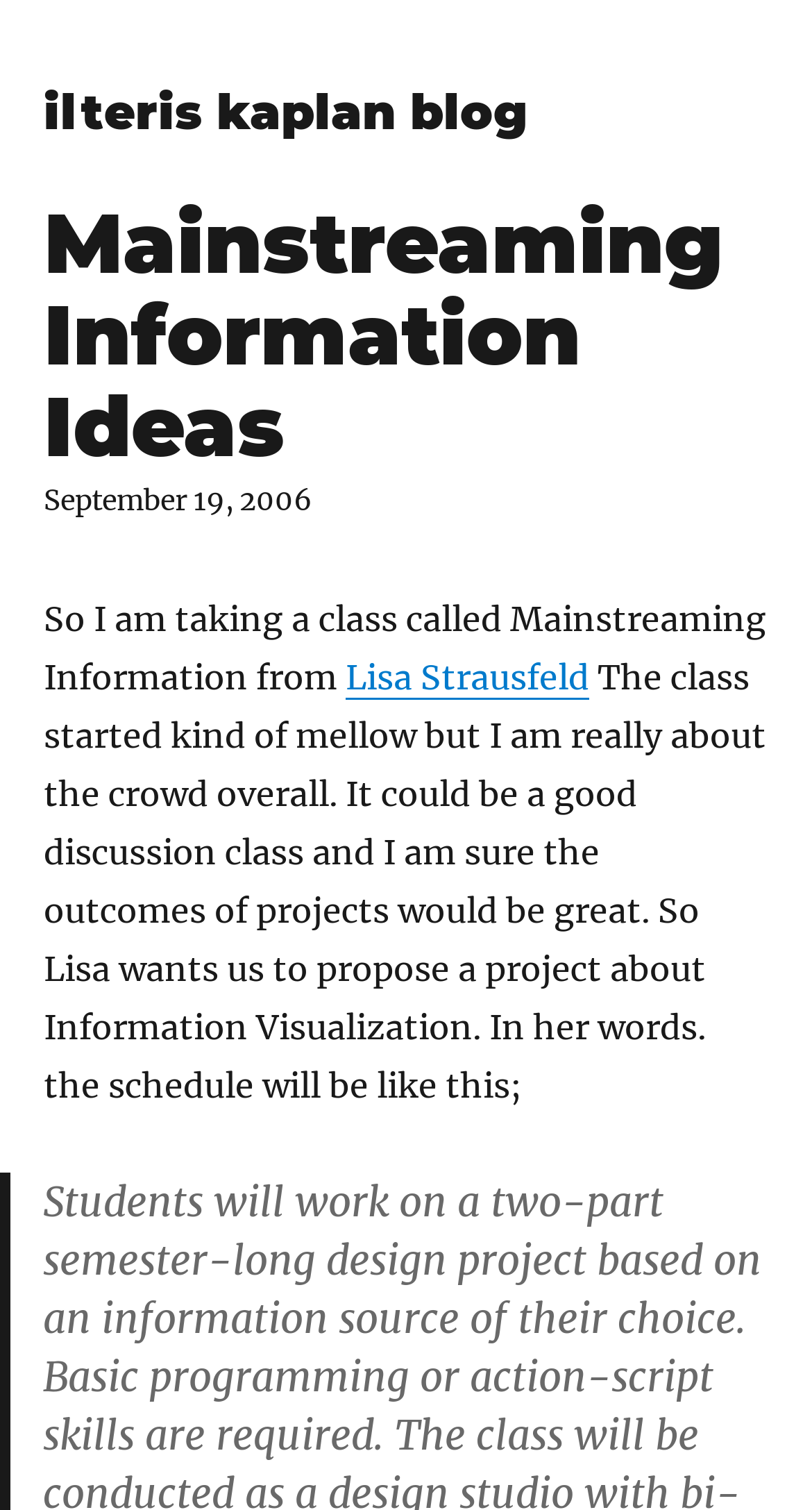Identify and provide the title of the webpage.

Mainstreaming Information Ideas